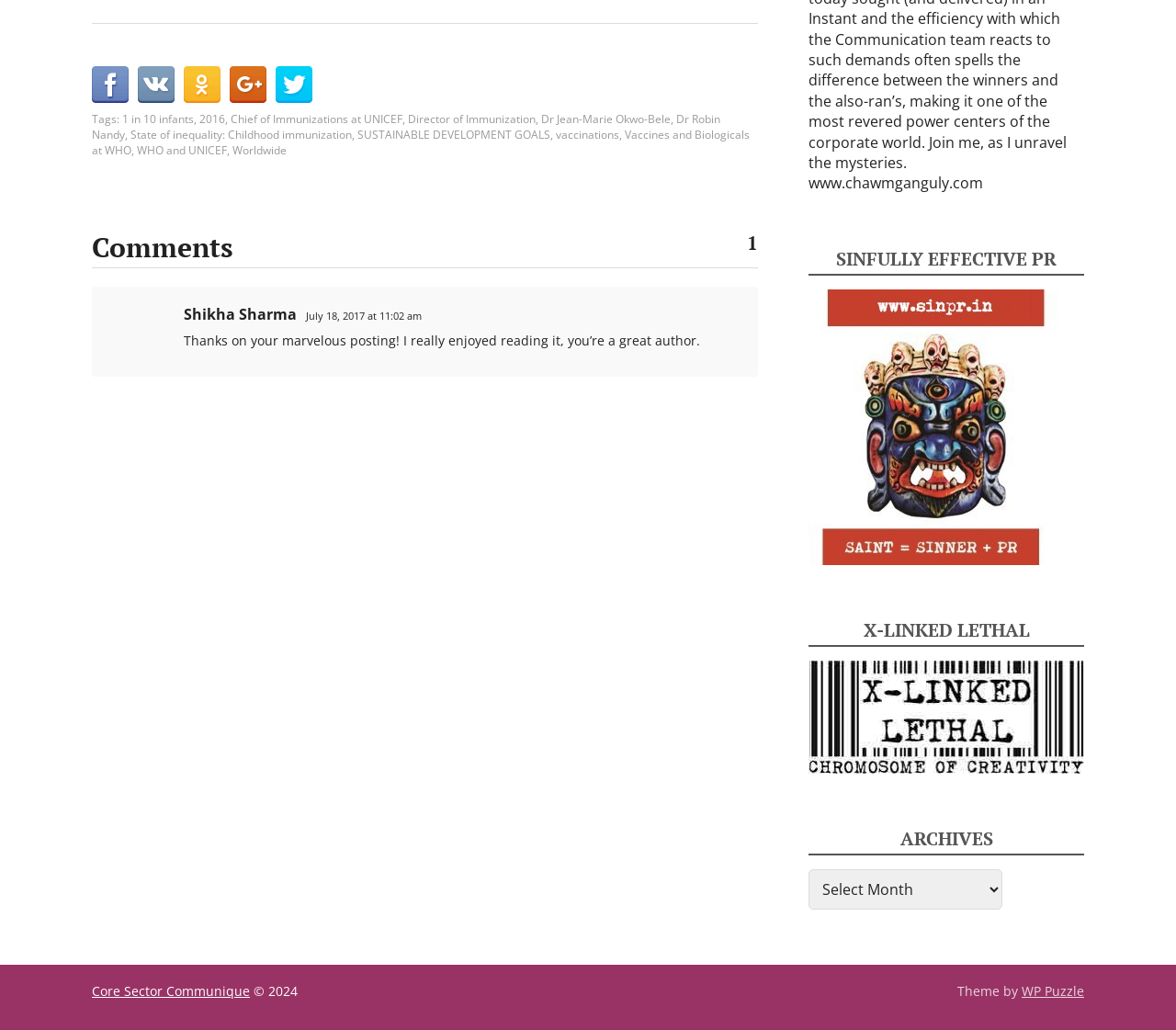Please answer the following question using a single word or phrase: 
Who is the author of the first comment?

Shikha Sharma